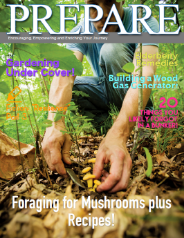What is one of the topics covered in the magazine?
Carefully analyze the image and provide a detailed answer to the question.

One of the topics covered in the magazine is 'Gardening Under Cover', which implies that the magazine provides readers with information and tips on how to garden and grow their own food, even in challenging conditions, promoting self-sufficiency and resilience.